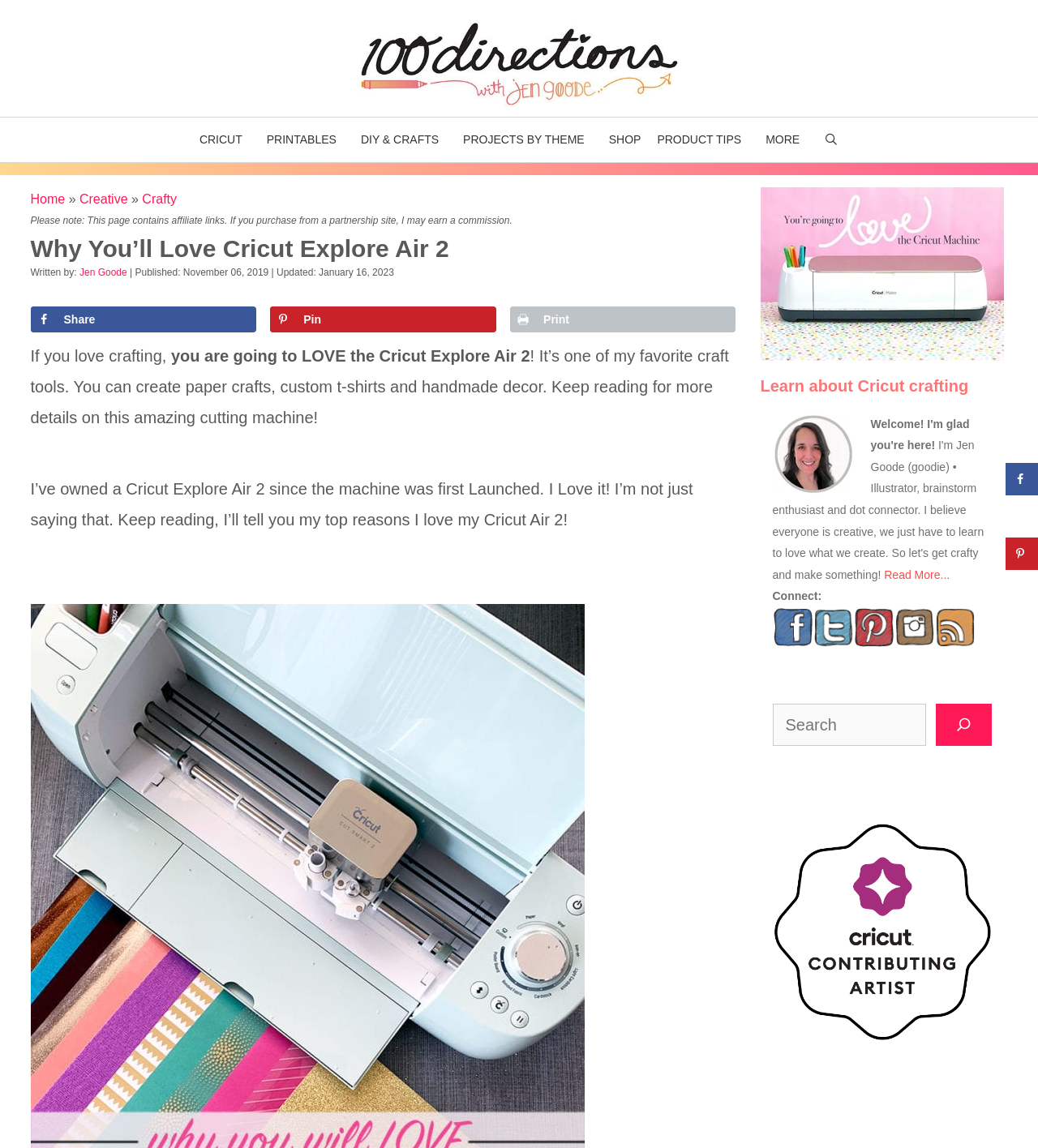Using the given element description, provide the bounding box coordinates (top-left x, top-left y, bottom-right x, bottom-right y) for the corresponding UI element in the screenshot: Learn about Cricut crafting

[0.732, 0.328, 0.933, 0.344]